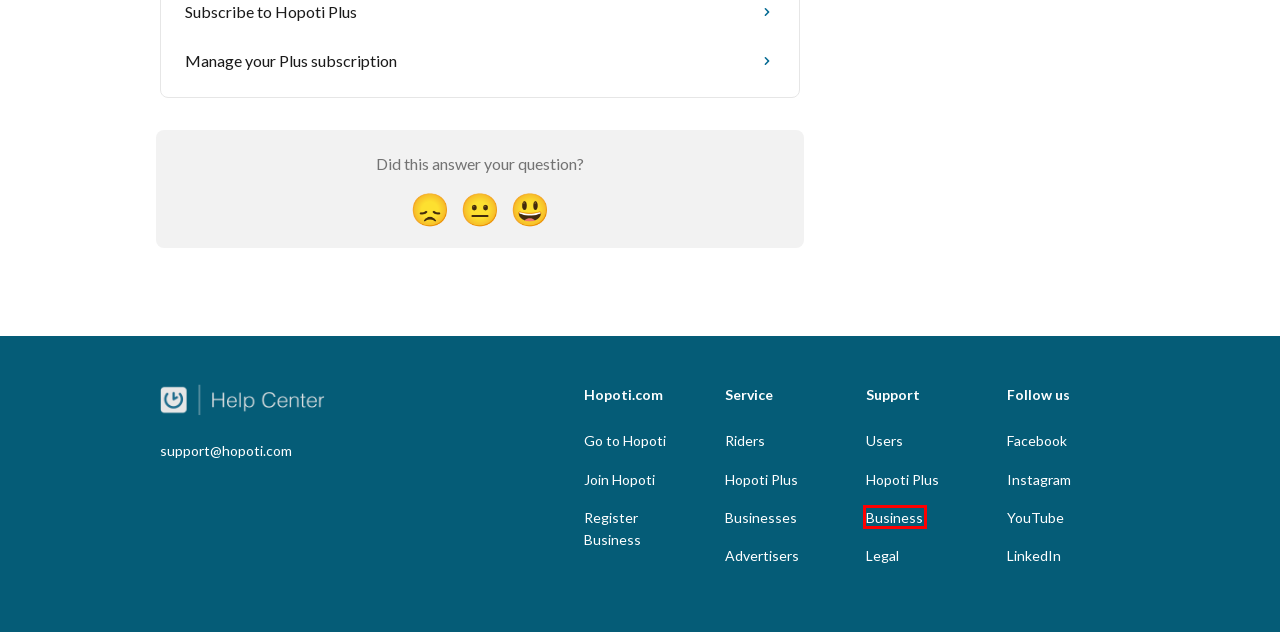Check out the screenshot of a webpage with a red rectangle bounding box. Select the best fitting webpage description that aligns with the new webpage after clicking the element inside the bounding box. Here are the candidates:
A. Hopoti -     Register
B. Hopoti -         Advertisers
C. Manage your Plus subscription | Hopoti Help Center
D. Business Accounts | Hopoti Help Center
E. Hopoti Plus | Hopoti Help Center
F. Hopoti -     Riders
G. Hopoti for Business – Stable Management Platform
H. Hopoti -     Register your business in Hopoti

D